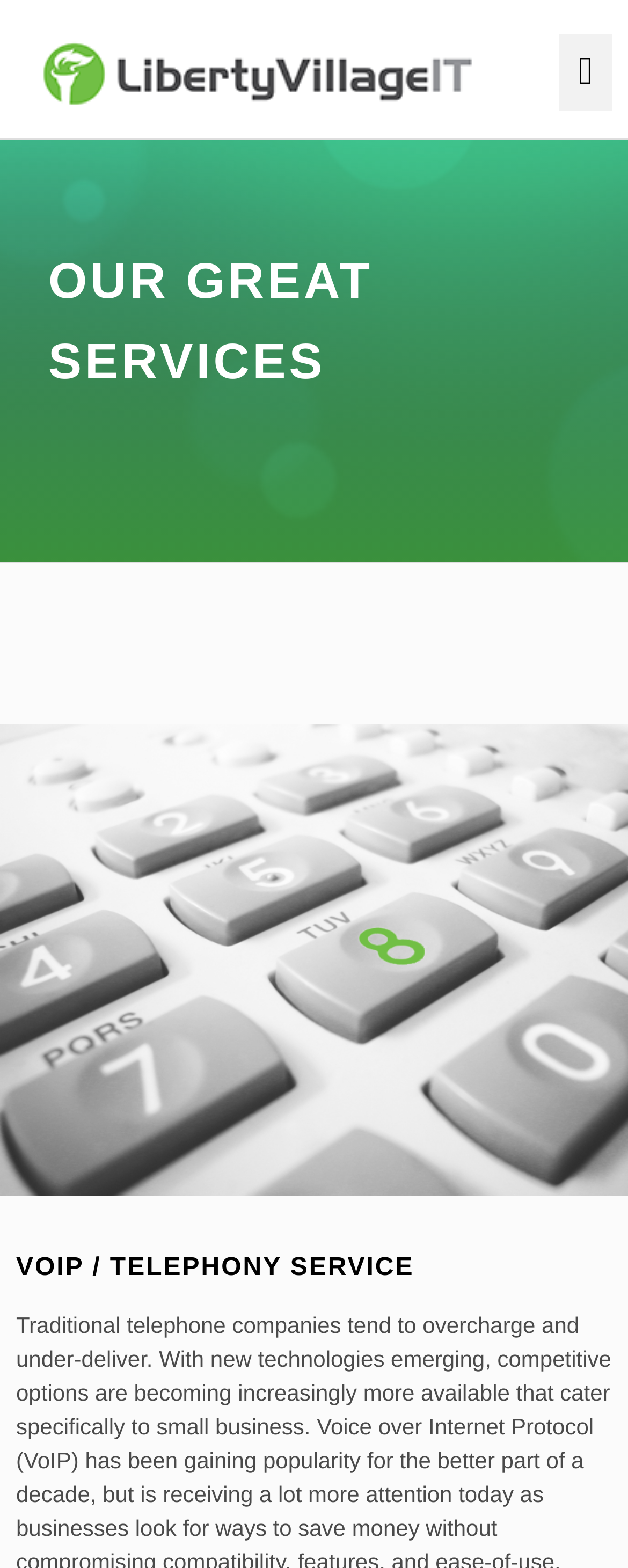Locate the UI element that matches the description alt="logo" in the webpage screenshot. Return the bounding box coordinates in the format (top-left x, top-left y, bottom-right x, bottom-right y), with values ranging from 0 to 1.

[0.0, 0.015, 0.795, 0.073]